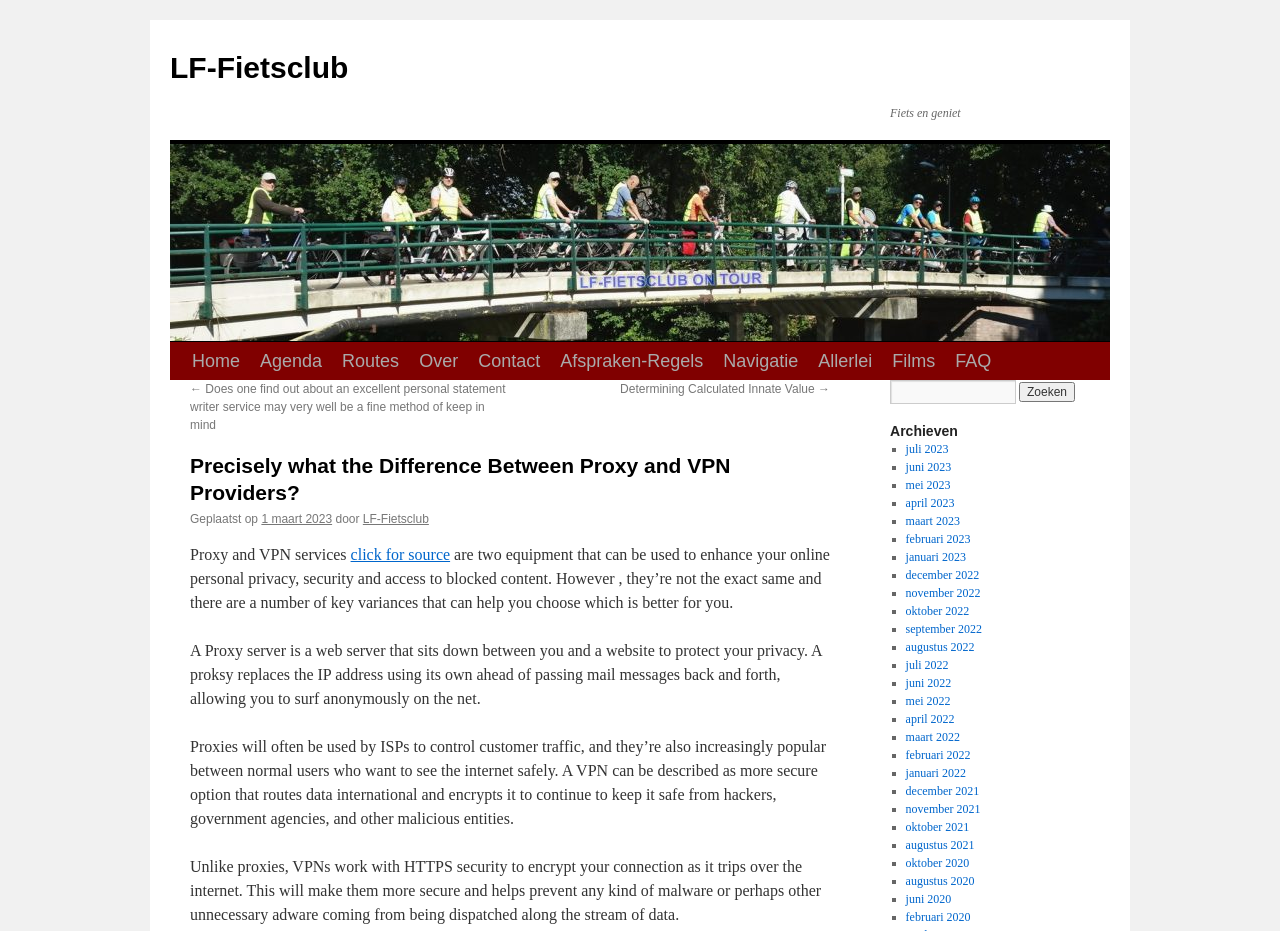Using the details from the image, please elaborate on the following question: What is the date of the current article?

The webpage indicates that the current article was posted on 1 maart 2023, as shown in the 'Geplaatst op' section.